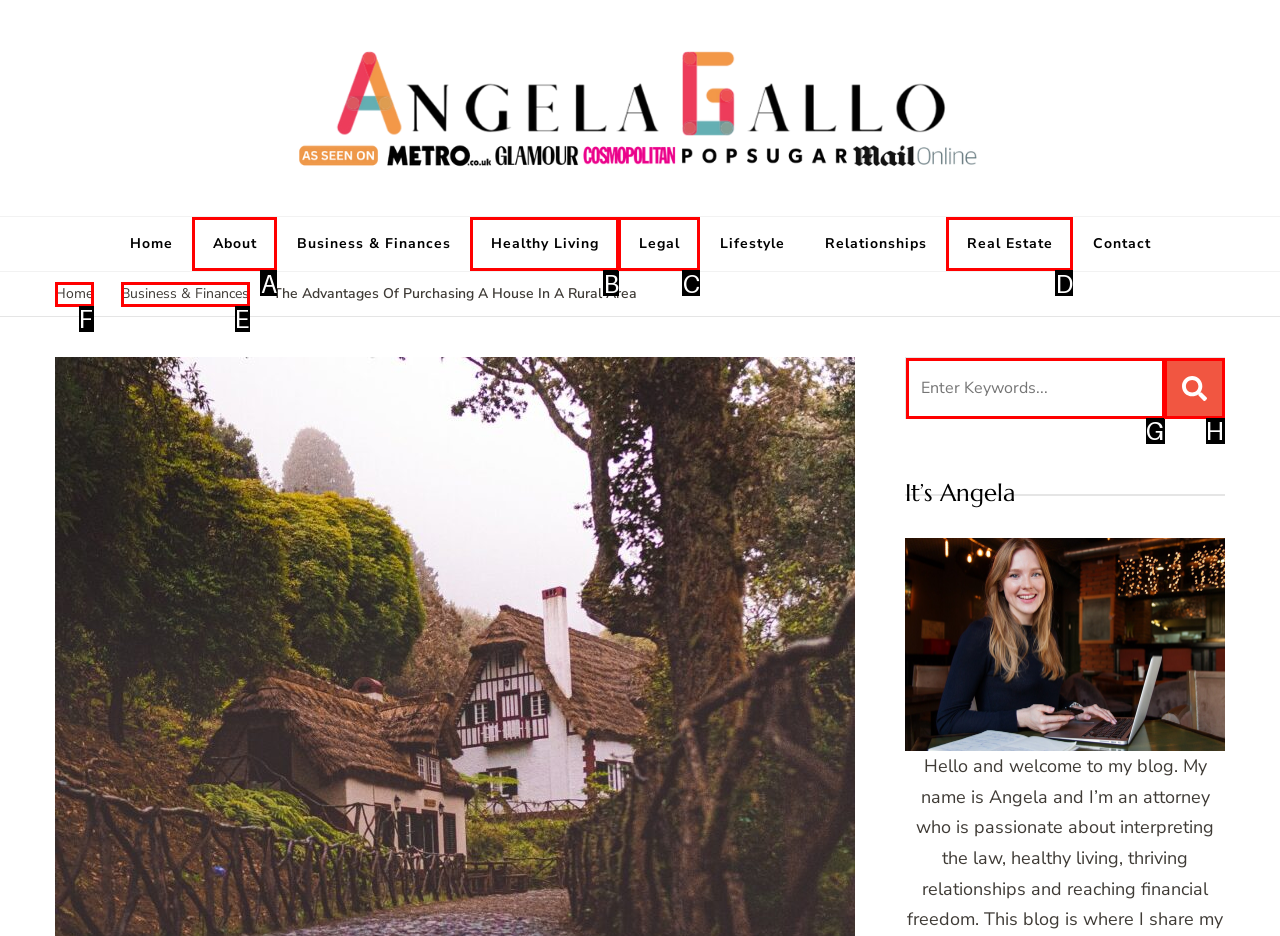Which option should you click on to fulfill this task: Click the 'Show More' link? Answer with the letter of the correct choice.

None